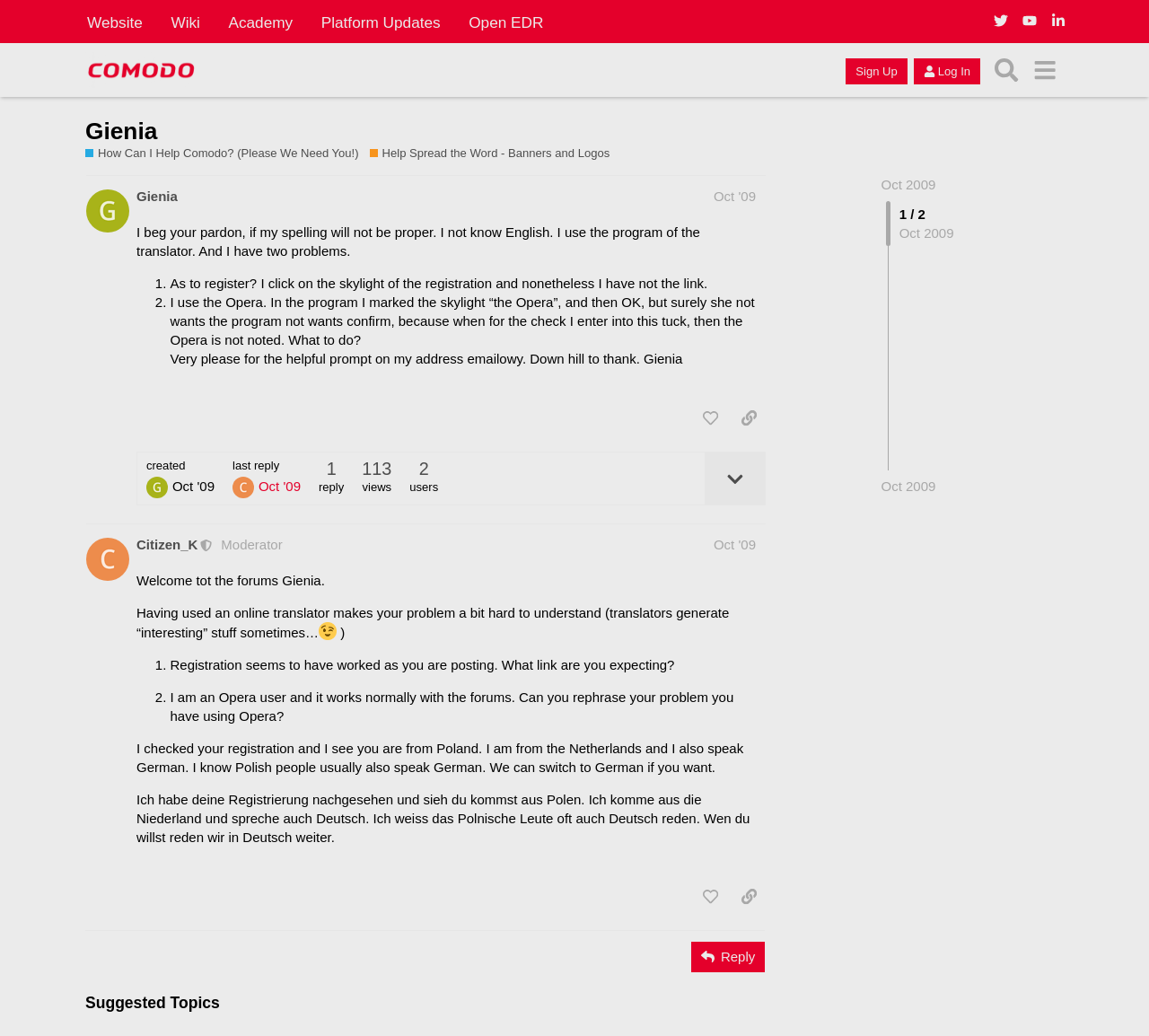Find the bounding box coordinates of the element to click in order to complete the given instruction: "Share this story on Facebook."

None